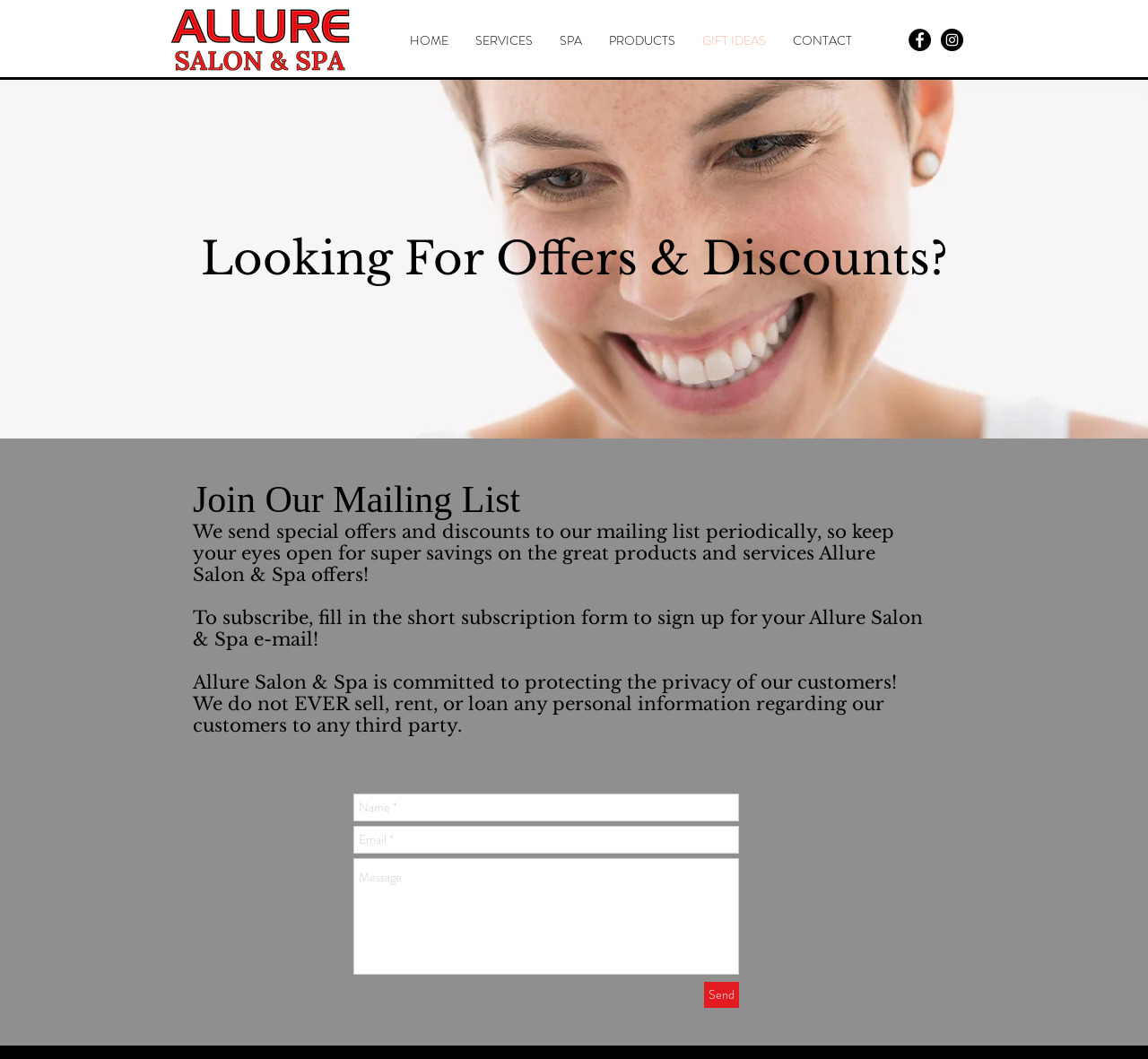Find the bounding box coordinates for the area that must be clicked to perform this action: "Click SERVICES".

[0.402, 0.026, 0.475, 0.051]